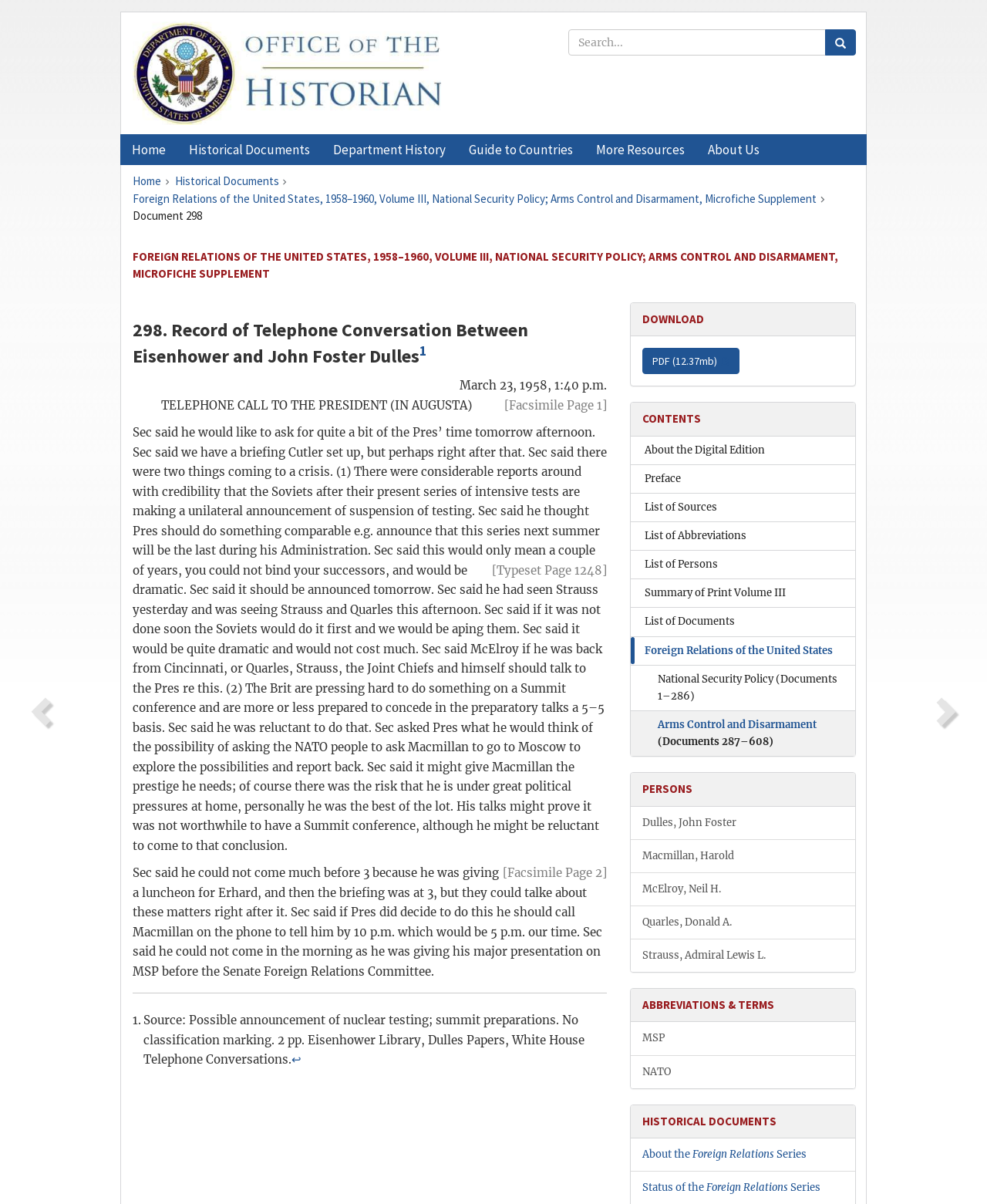Show the bounding box coordinates for the HTML element described as: "Antall visninger".

None